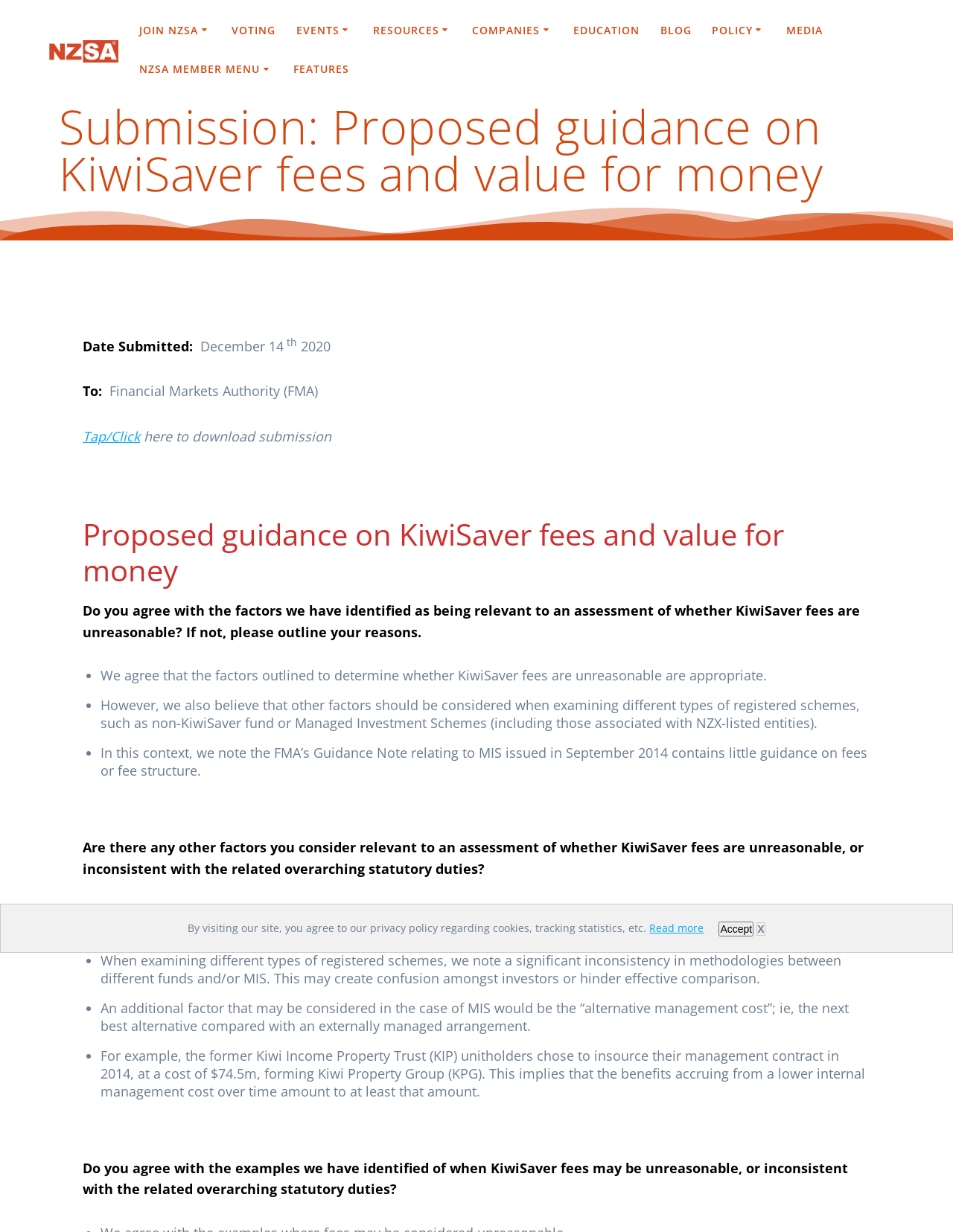What is the question being asked in the section that starts with 'Do you agree with the factors...'?
From the image, respond with a single word or phrase.

Whether KiwiSaver fees are unreasonable